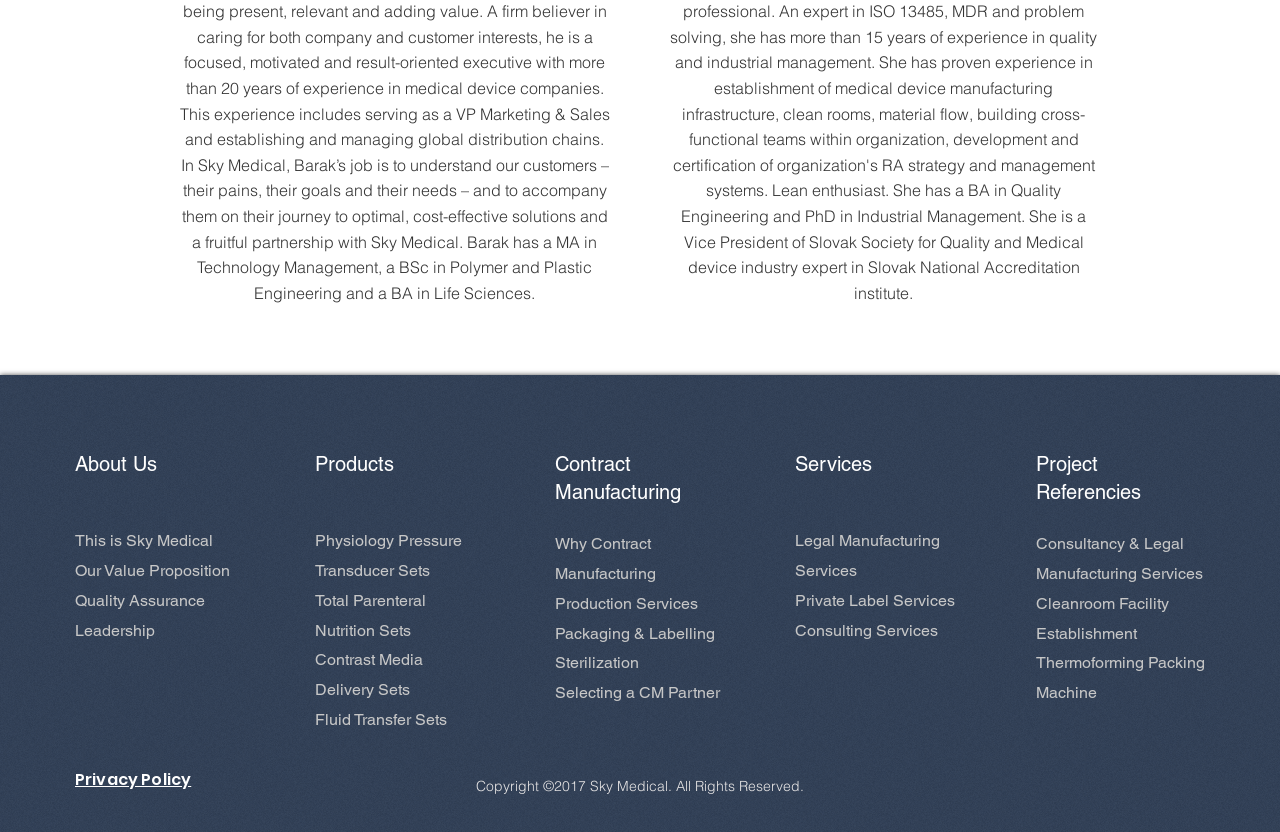What is the company name mentioned on the webpage?
Please describe in detail the information shown in the image to answer the question.

The company name 'Sky Medical' is mentioned in the link 'This is Sky Medical' which is a subheading under the main heading 'About Us'.